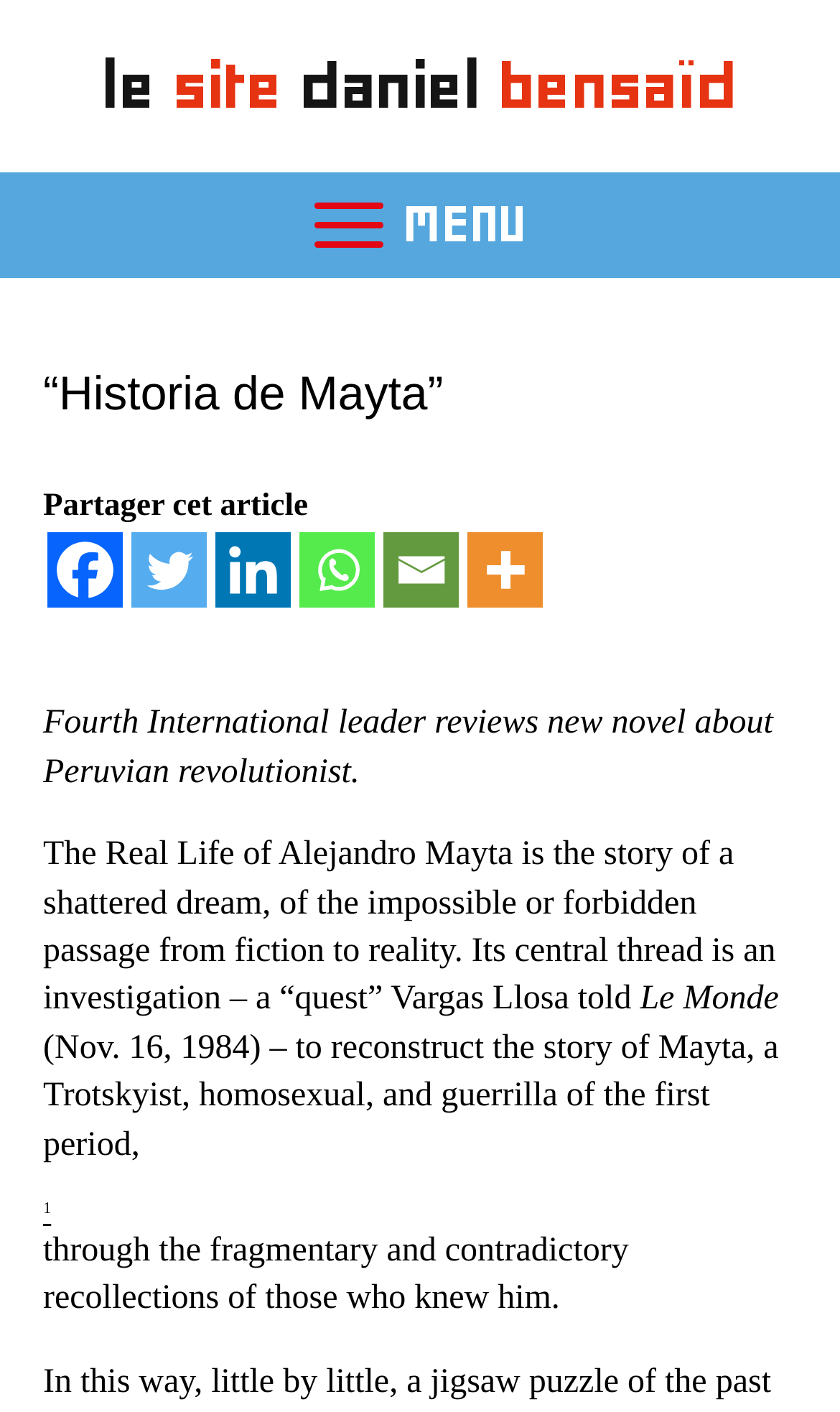Find and generate the main title of the webpage.

“Historia de Mayta”